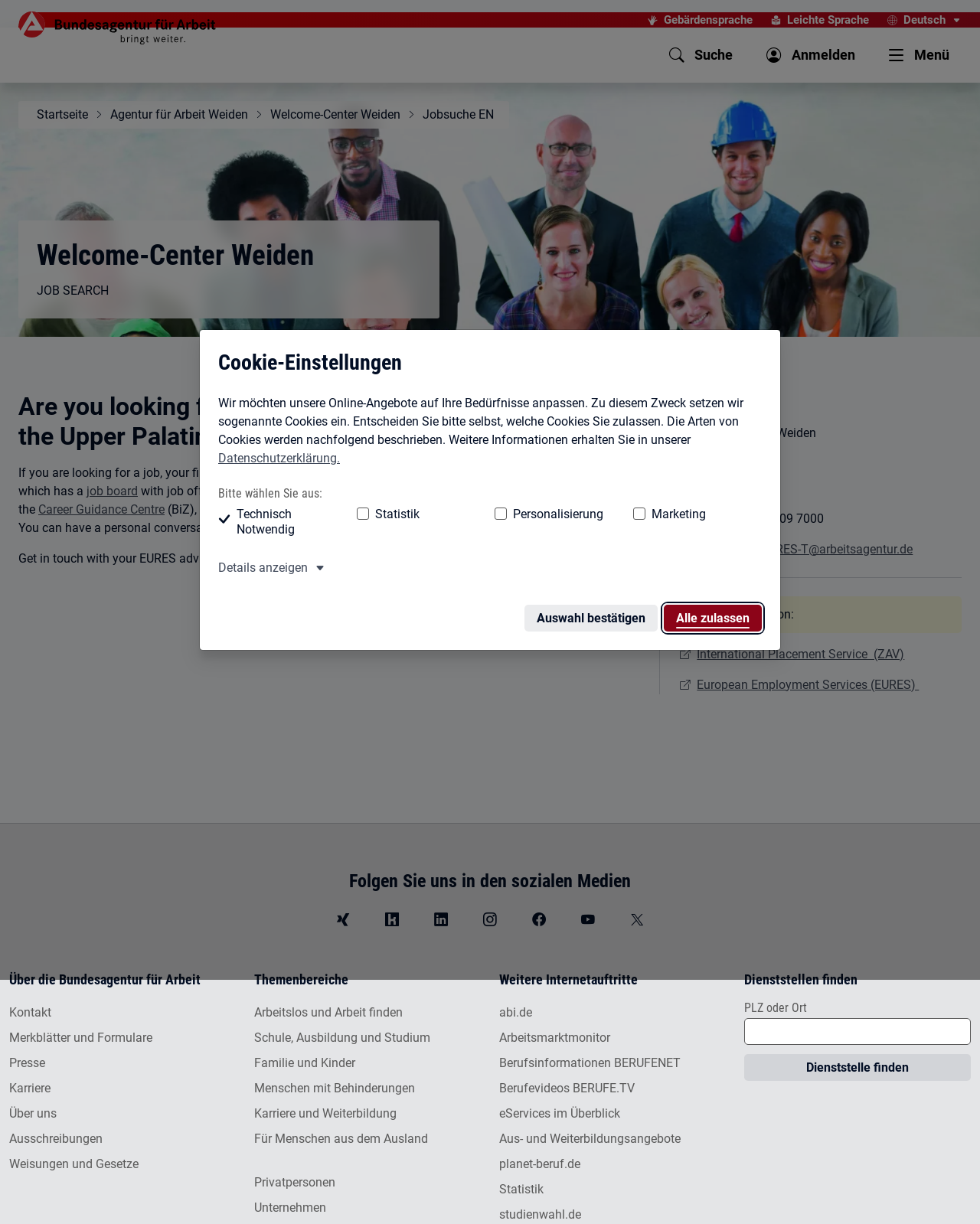Can you show the bounding box coordinates of the region to click on to complete the task described in the instruction: "Click the 'Suche' button"?

[0.67, 0.03, 0.76, 0.06]